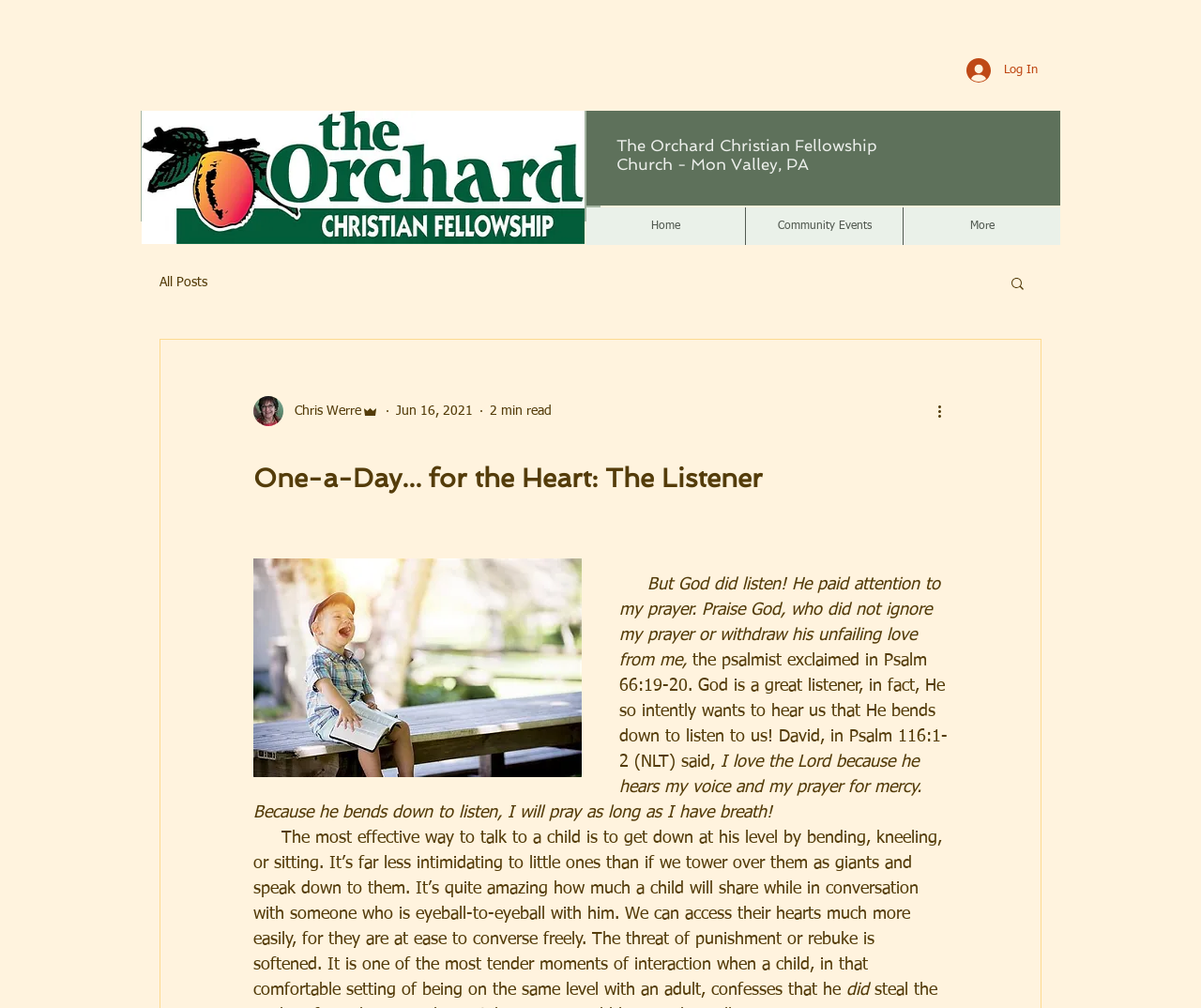Determine the bounding box coordinates of the clickable area required to perform the following instruction: "Click the Log In button". The coordinates should be represented as four float numbers between 0 and 1: [left, top, right, bottom].

[0.794, 0.052, 0.875, 0.088]